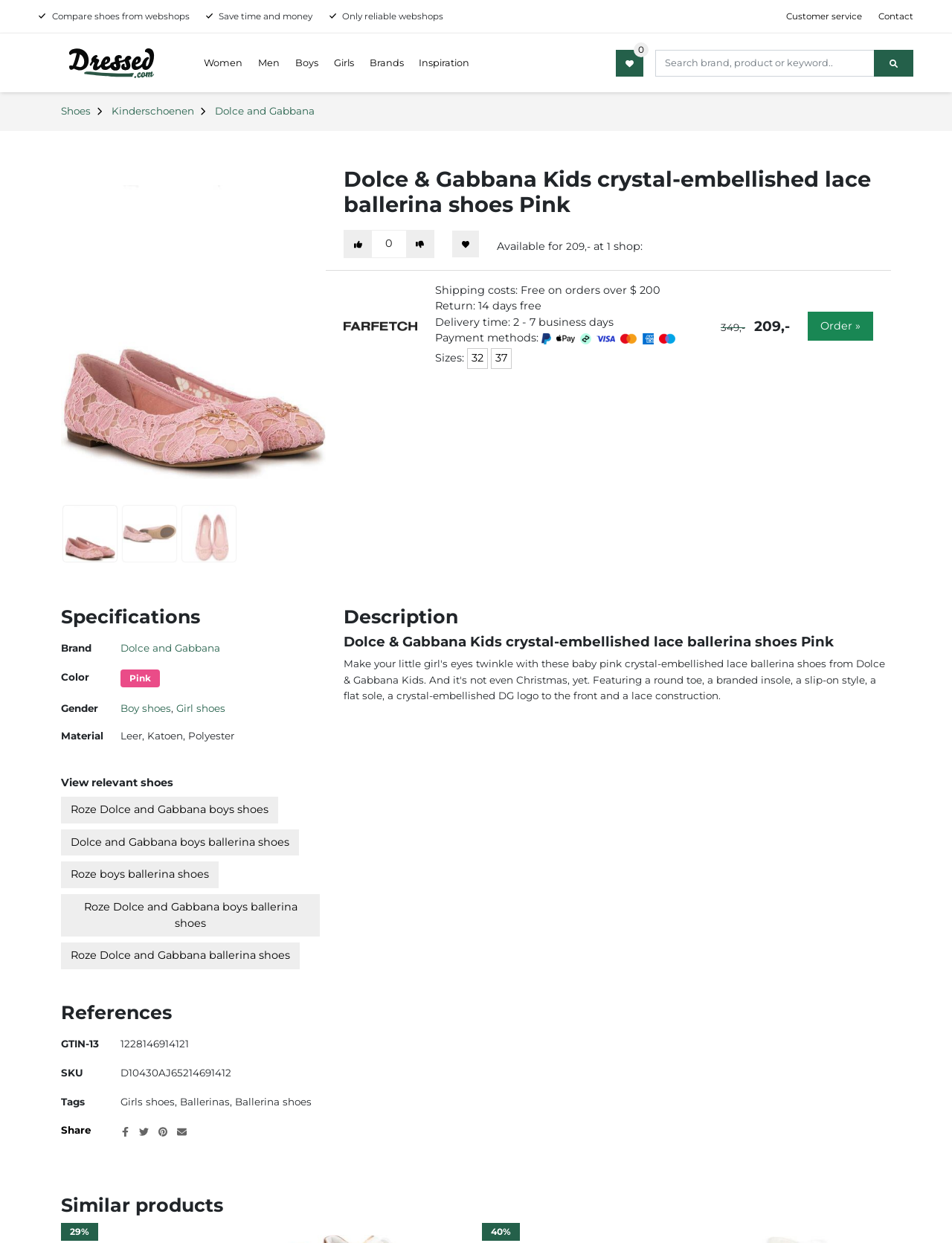Give a one-word or one-phrase response to the question:
What is the brand of the shoes?

Dolce and Gabbana